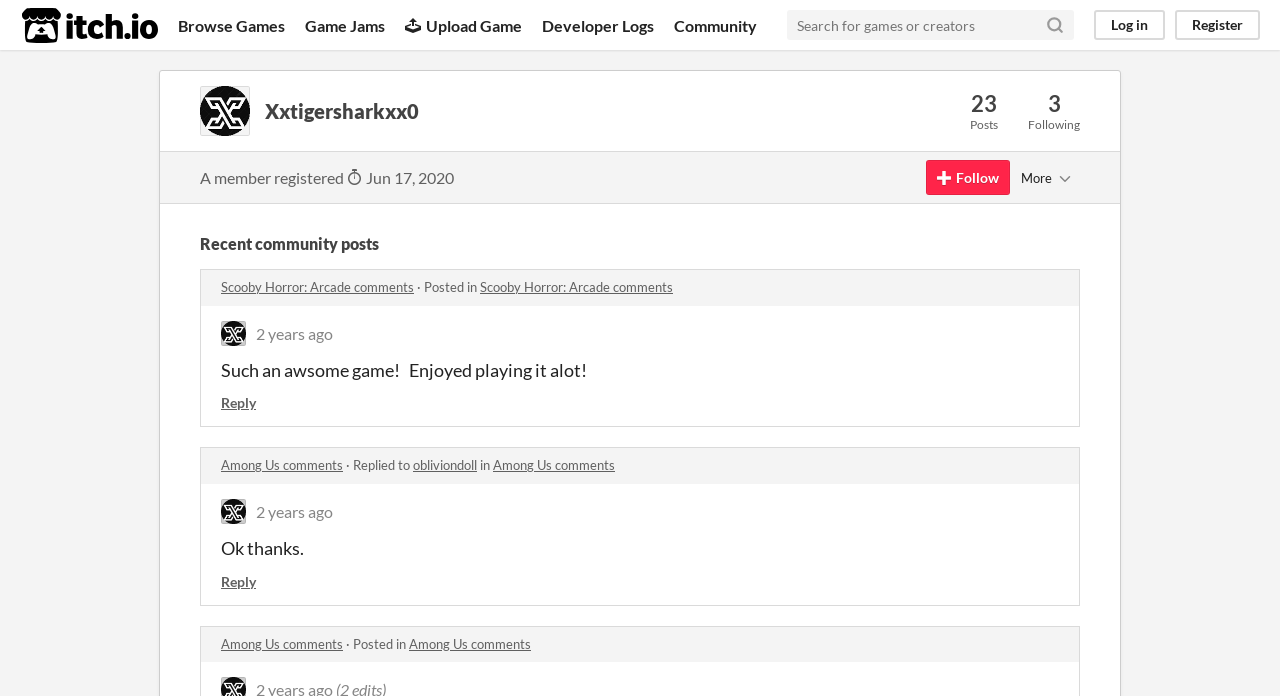Could you highlight the region that needs to be clicked to execute the instruction: "Reply to a community post"?

[0.173, 0.567, 0.2, 0.591]